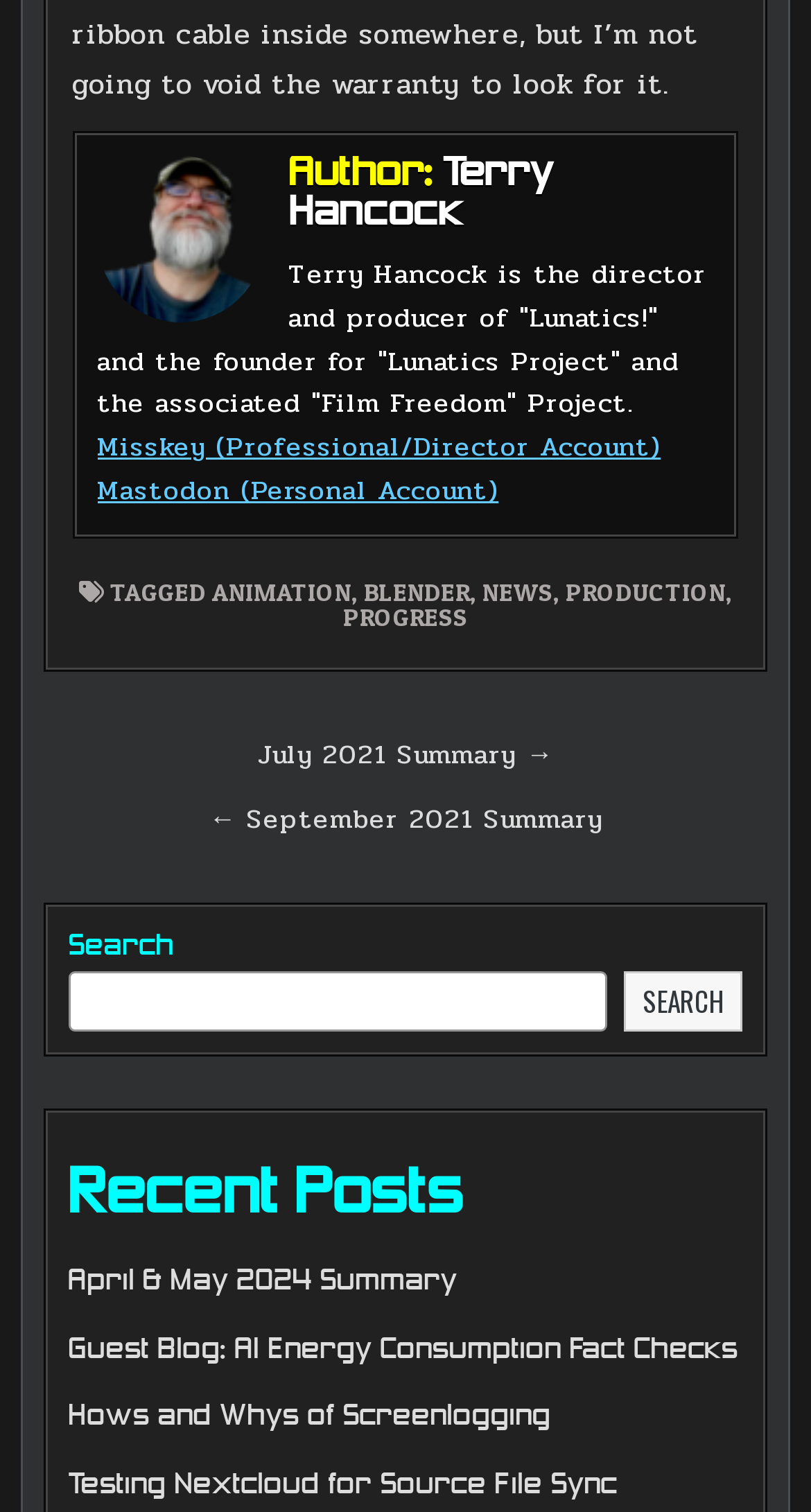Given the webpage screenshot, identify the bounding box of the UI element that matches this description: "Hows and Whys of Screenlogging".

[0.084, 0.926, 0.679, 0.95]